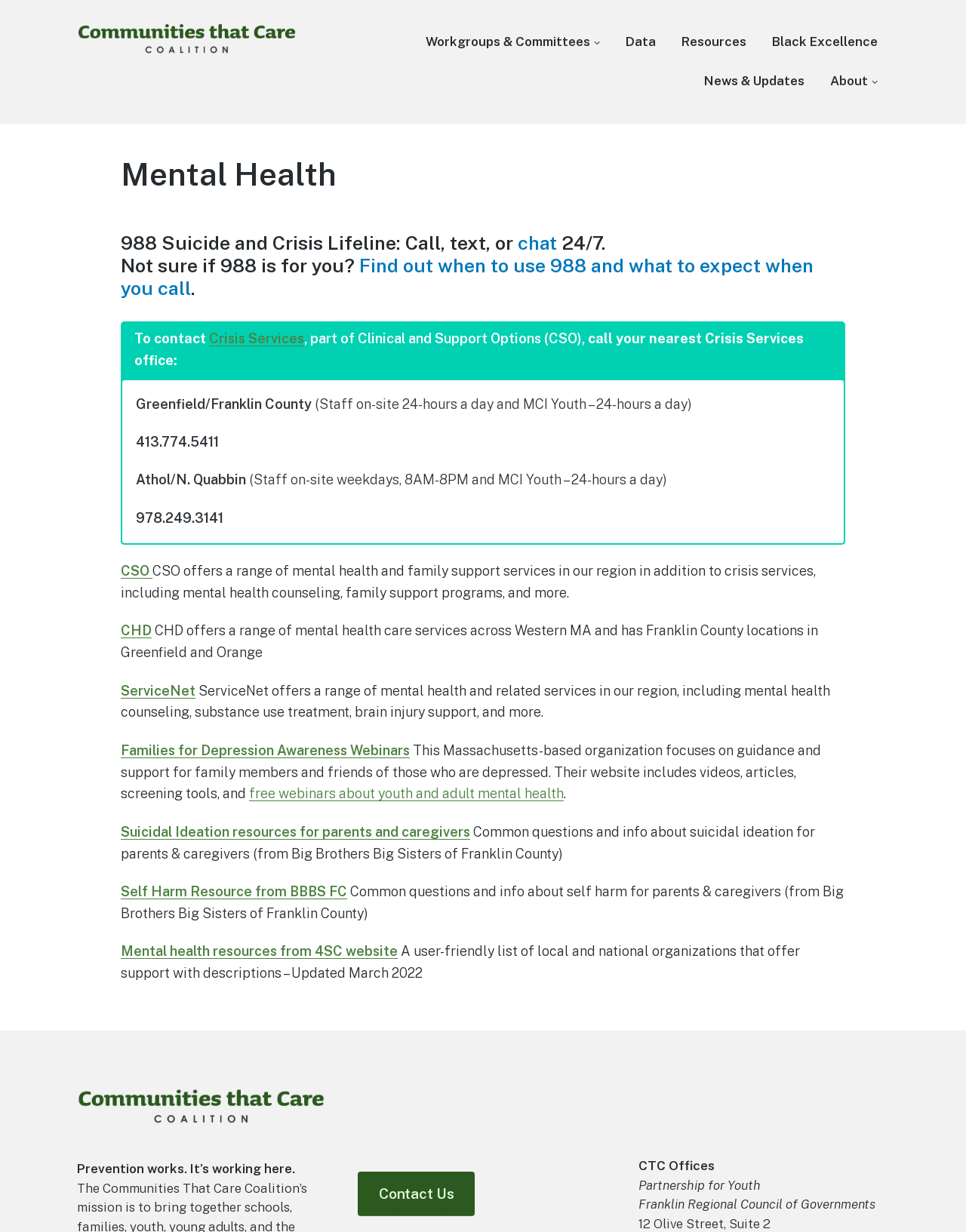What is the phone number for Crisis Services in Greenfield/Franklin County? Using the information from the screenshot, answer with a single word or phrase.

413.774.5411